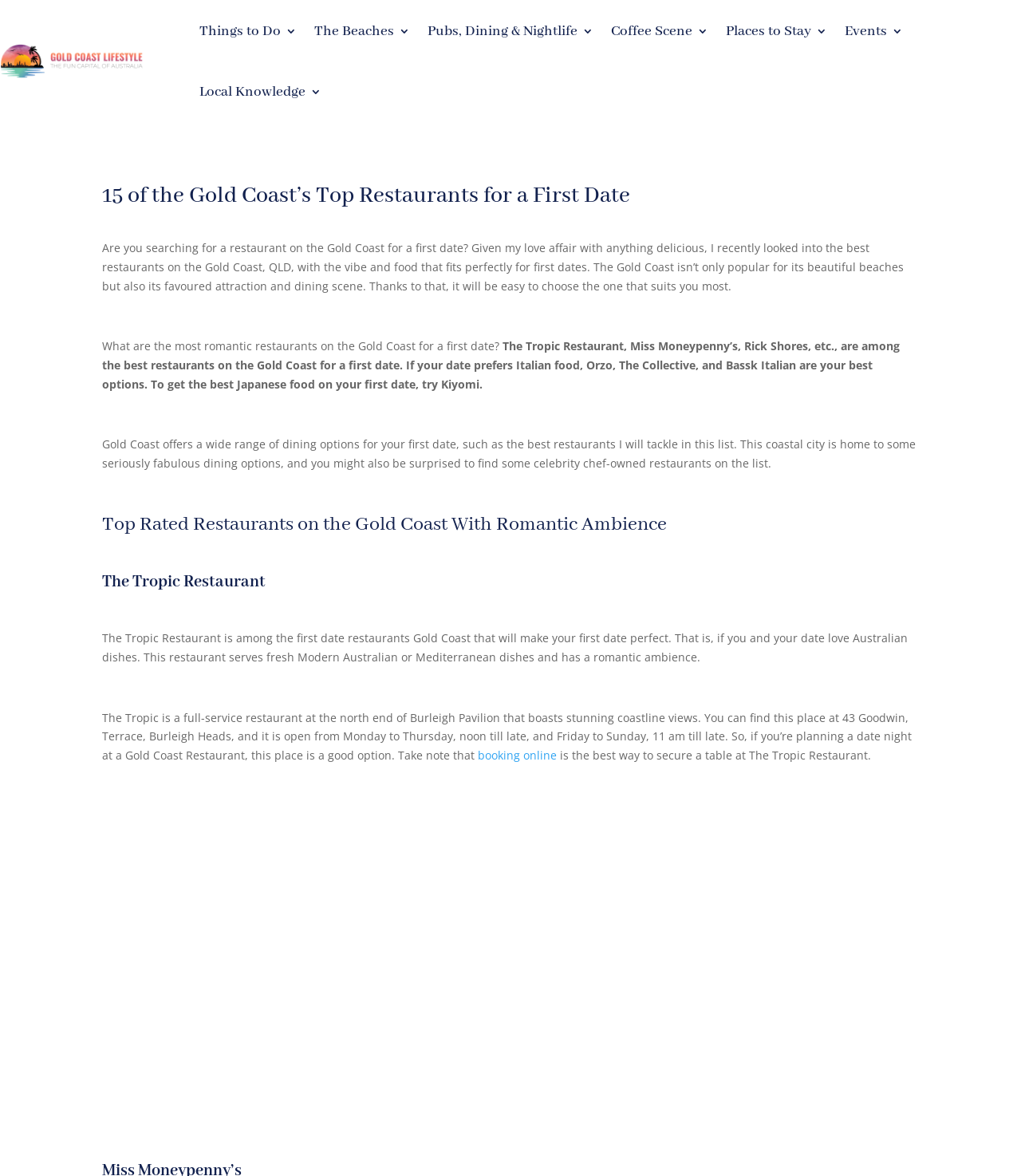Please provide the bounding box coordinates for the element that needs to be clicked to perform the following instruction: "Click on 'booking online'". The coordinates should be given as four float numbers between 0 and 1, i.e., [left, top, right, bottom].

[0.468, 0.636, 0.548, 0.649]